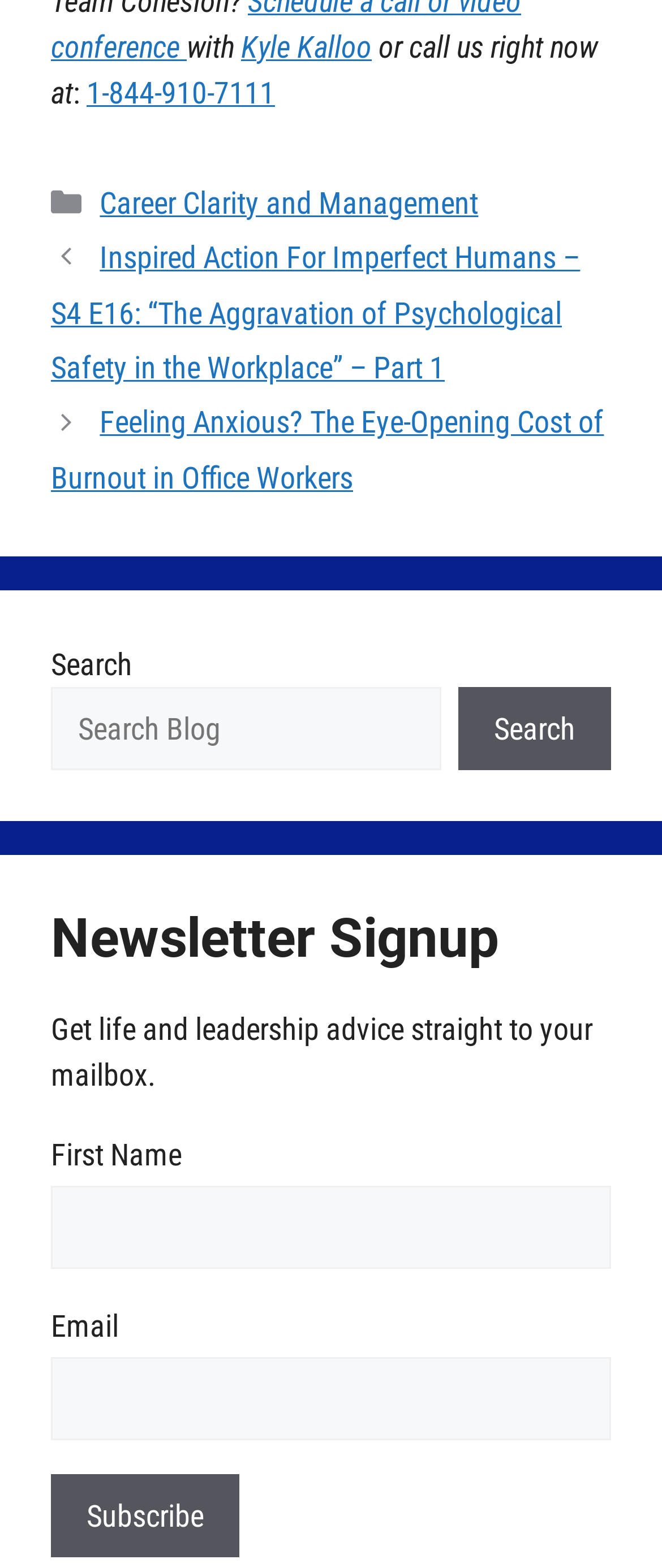Please determine the bounding box coordinates of the area that needs to be clicked to complete this task: 'click the link to Kyle Kalloo's page'. The coordinates must be four float numbers between 0 and 1, formatted as [left, top, right, bottom].

[0.364, 0.018, 0.562, 0.041]